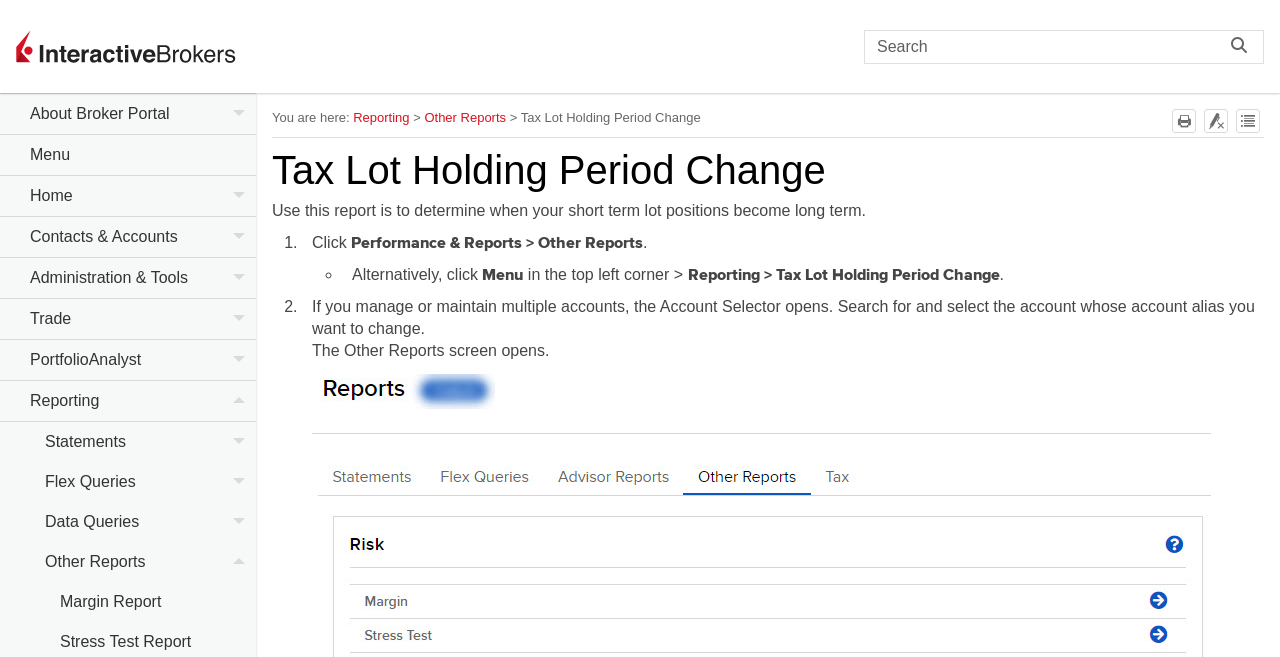How to access the Tax Lot Holding Period Change report?
Based on the screenshot, give a detailed explanation to answer the question.

The report can be accessed by clicking 'Performance & Reports > Other Reports' or by clicking 'Menu' in the top left corner and then selecting 'Reporting > Tax Lot Holding Period Change' as described in the instructions on the webpage.